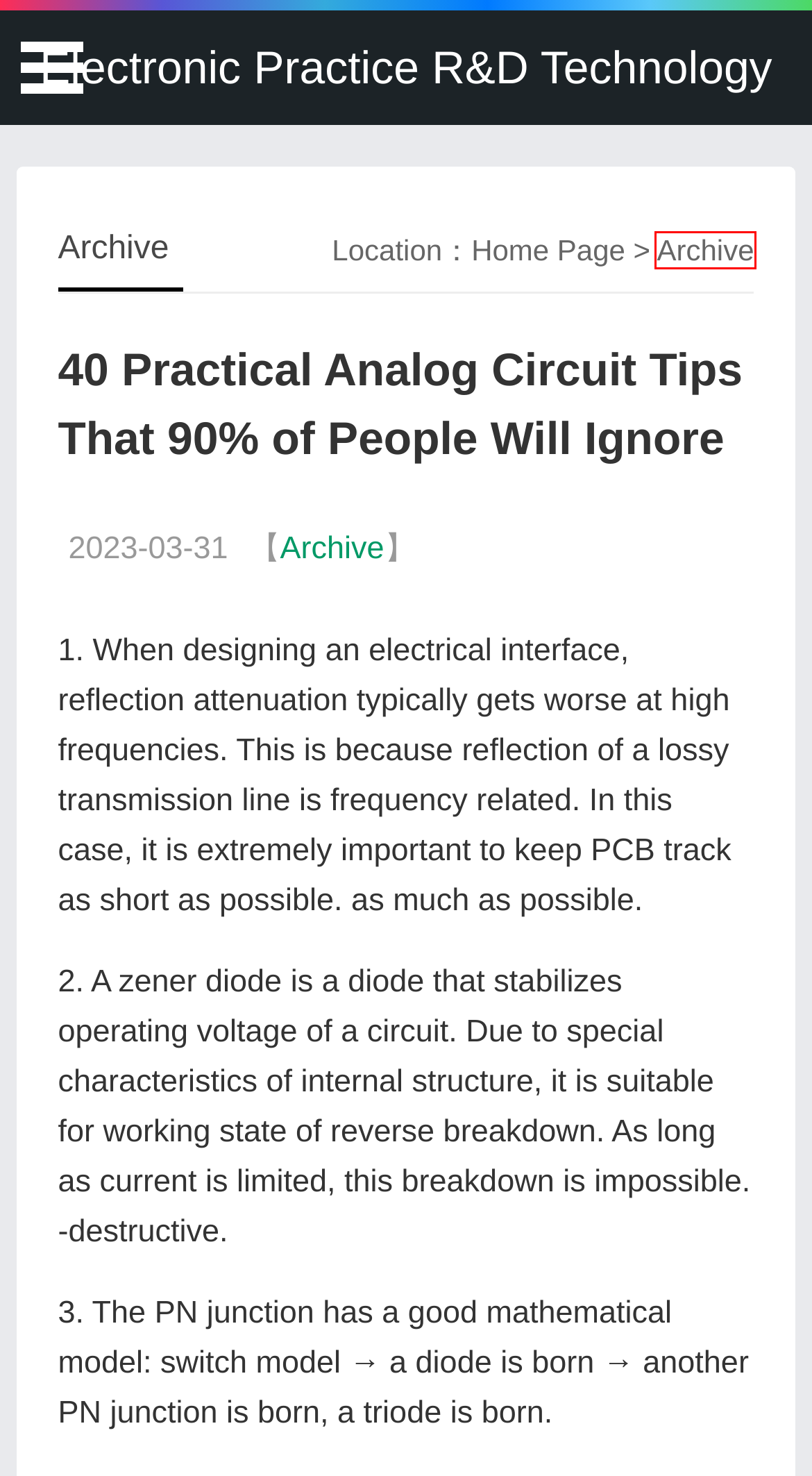Assess the screenshot of a webpage with a red bounding box and determine which webpage description most accurately matches the new page after clicking the element within the red box. Here are the options:
A. archive - Electronic Practice R&D Technology Co., Ltd
B. Knowing these rules, you will not get confused looking at circuit diagram.
C. Does circuit diagram actually contain that much truth?
D. Deep Understanding of Analog Electronics - Analog Electronics Tutorial
E. Electronic Practice R&D Technology Co., Ltd
F. Summary of questions and answers on basics of analog circuits
G. Experience in recognition of circuit diagrams of electronic circuits and method of circuit analysis
H. Analysis of damping RC circuit of a switching power supply "haberdashery"

A